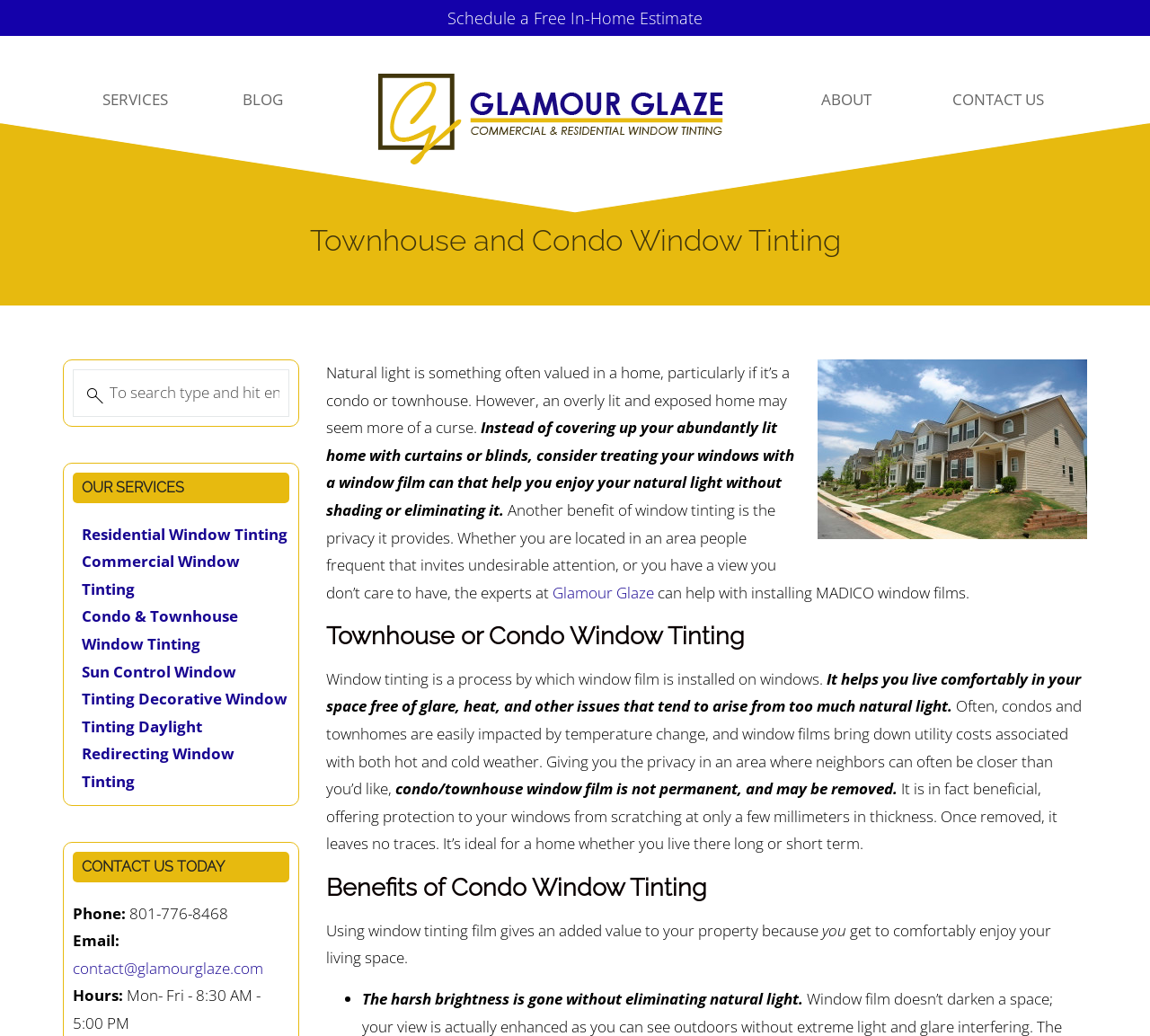Using the webpage screenshot and the element description Sun Control Window Tinting, determine the bounding box coordinates. Specify the coordinates in the format (top-left x, top-left y, bottom-right x, bottom-right y) with values ranging from 0 to 1.

[0.071, 0.638, 0.205, 0.684]